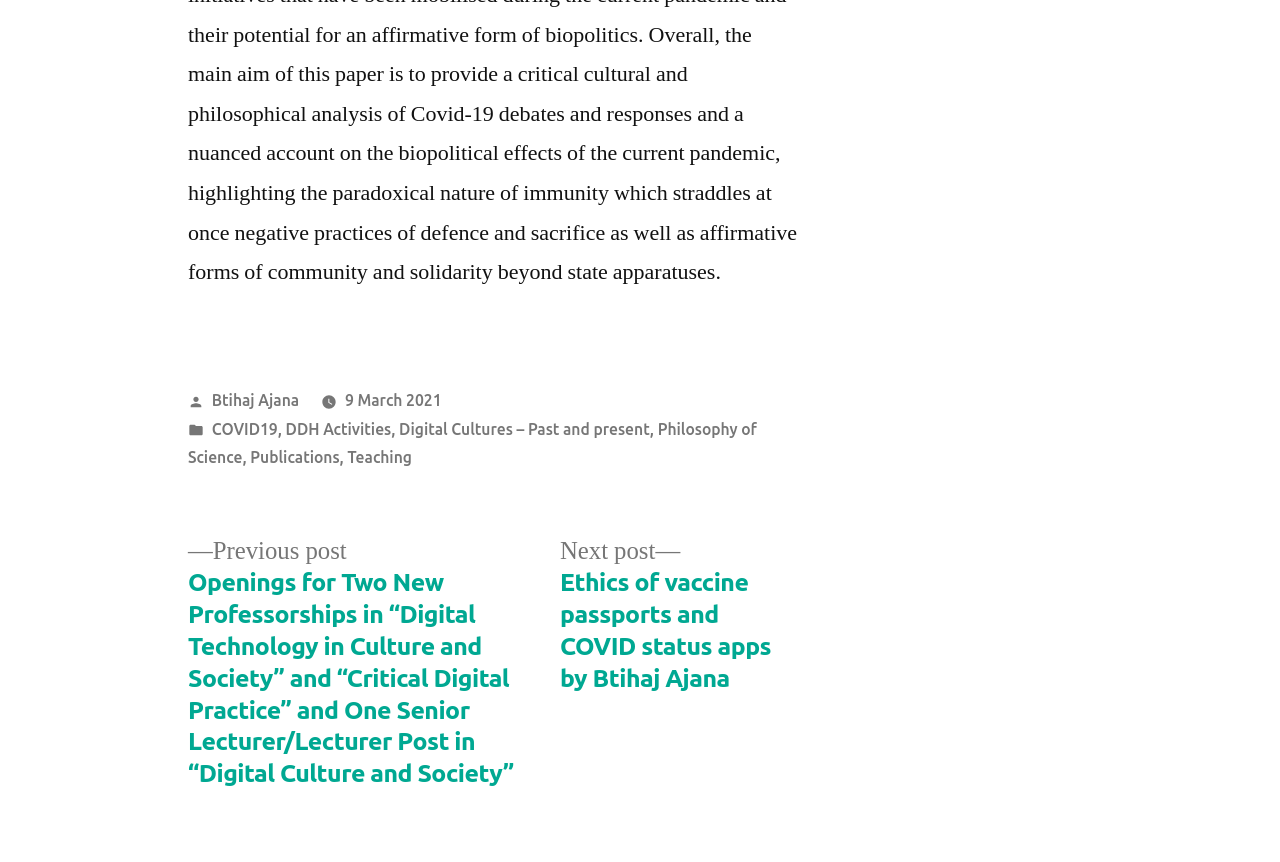Can you find the bounding box coordinates for the element to click on to achieve the instruction: "View next post"?

[0.438, 0.622, 0.602, 0.806]